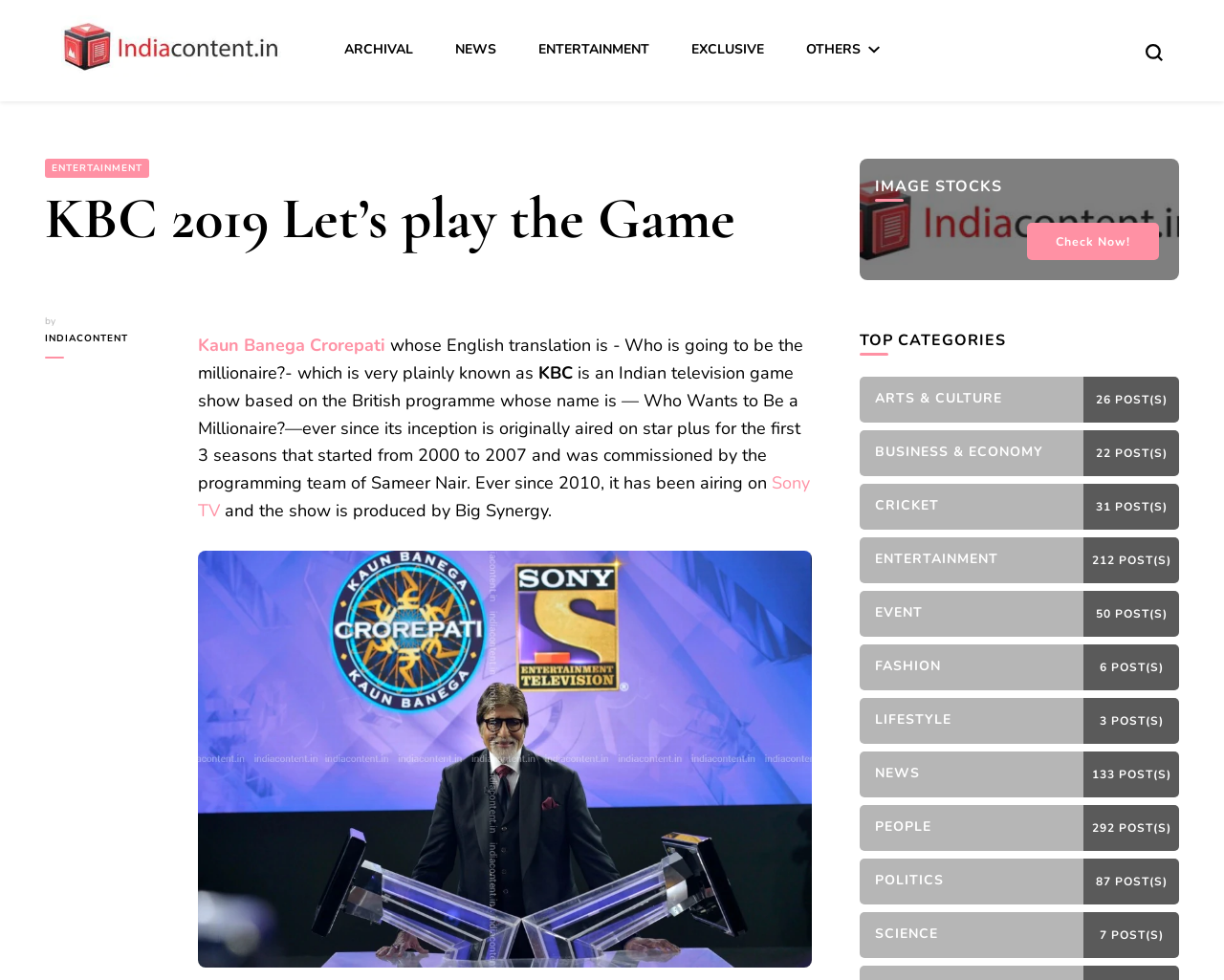Identify the bounding box coordinates of the section that should be clicked to achieve the task described: "Visit the ENTERTAINMENT category".

[0.44, 0.041, 0.53, 0.06]